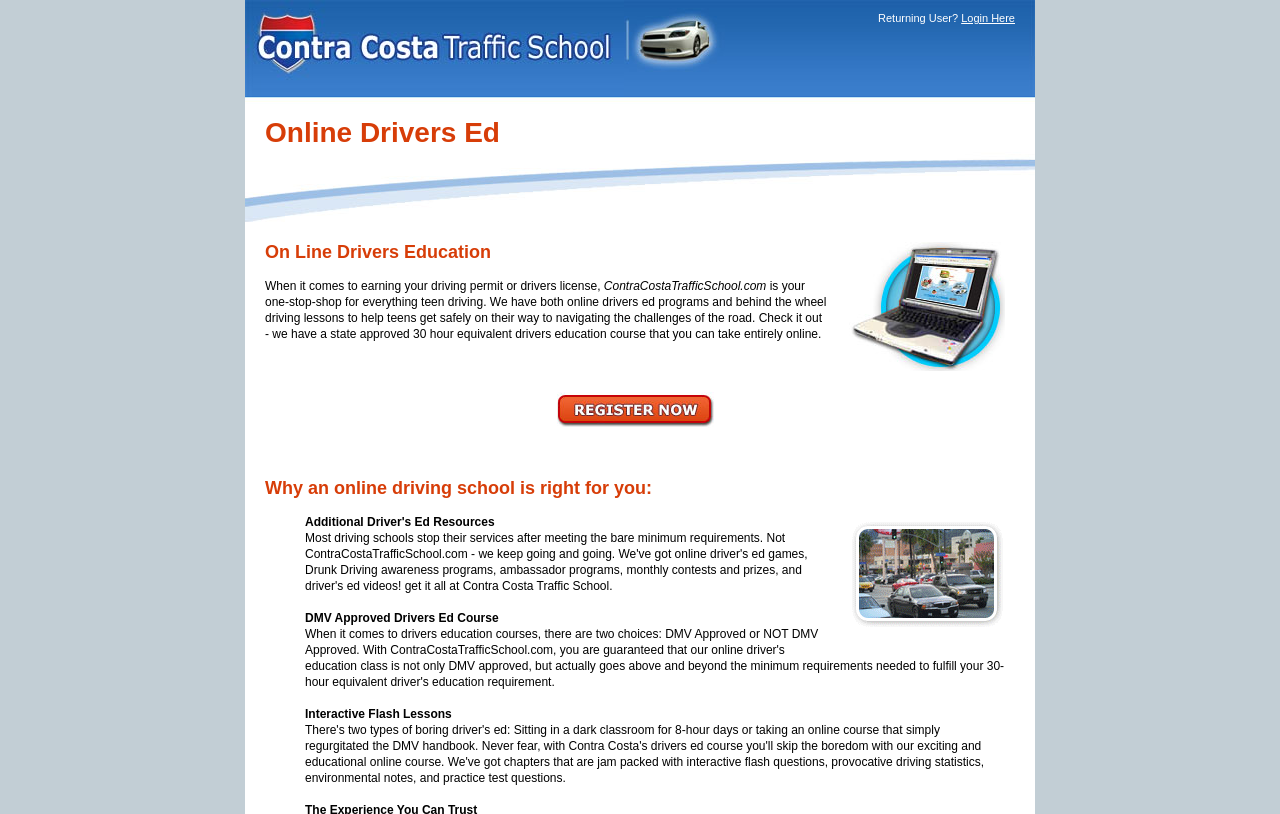Provide the bounding box coordinates for the specified HTML element described in this description: "alt="Register for Driving School today!"". The coordinates should be four float numbers ranging from 0 to 1, in the format [left, top, right, bottom].

[0.435, 0.494, 0.557, 0.511]